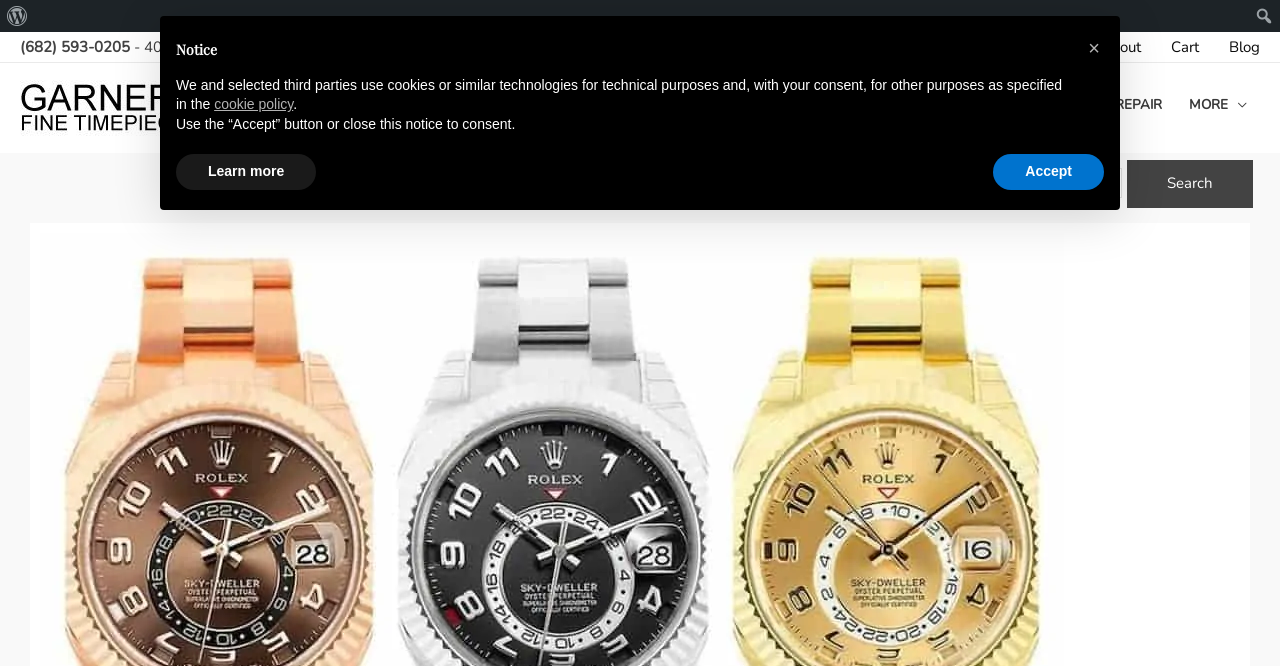Provide the bounding box coordinates for the UI element that is described as: "alt="garner wallace logo e1535906617487"".

[0.016, 0.145, 0.277, 0.175]